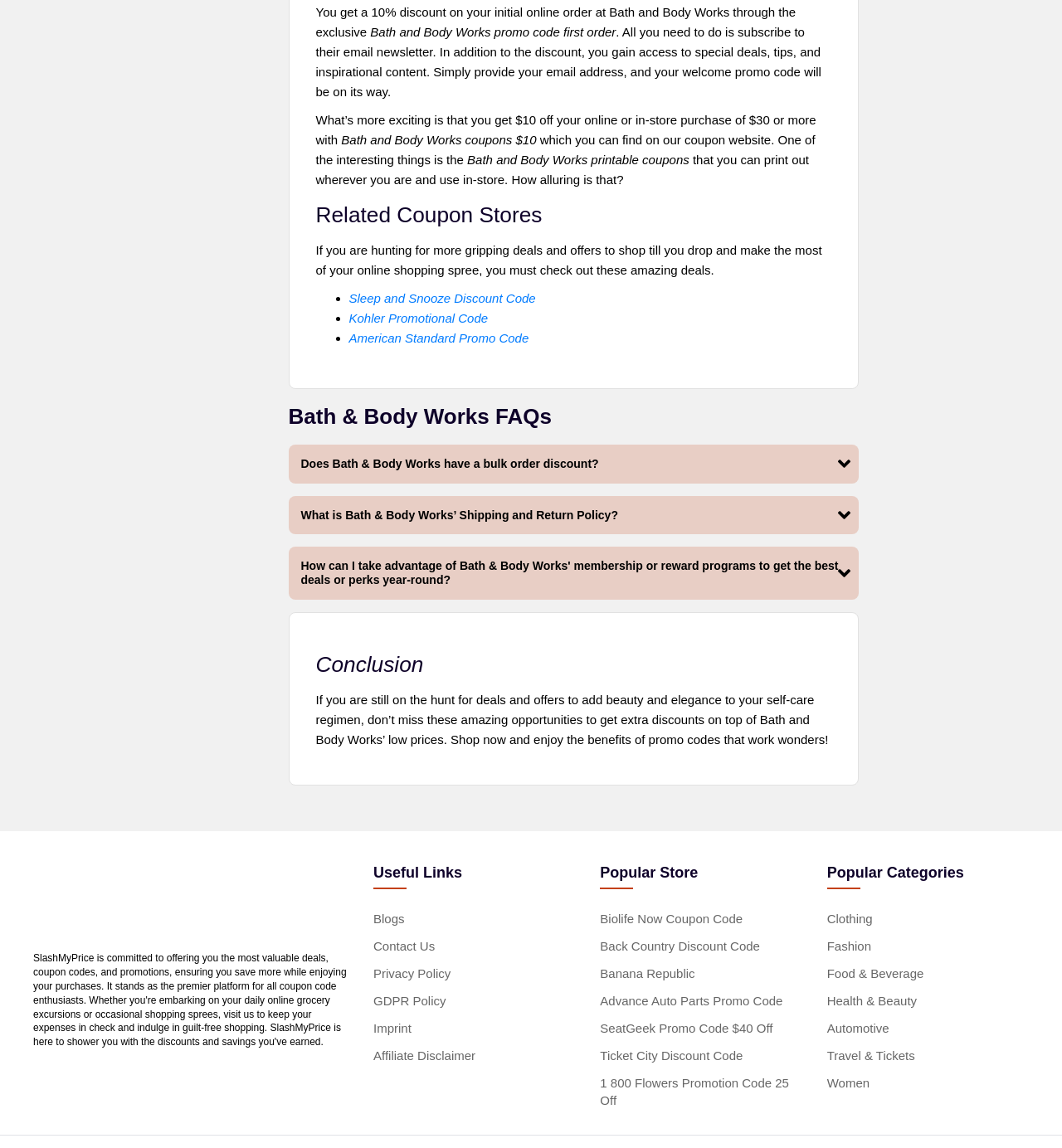What is the purpose of the 'Useful Links' section?
Please respond to the question with a detailed and thorough explanation.

The 'Useful Links' section provides links to other pages on the website, such as Blogs, Contact Us, Privacy Policy, and more, which can be useful for visitors who want to explore the website further.